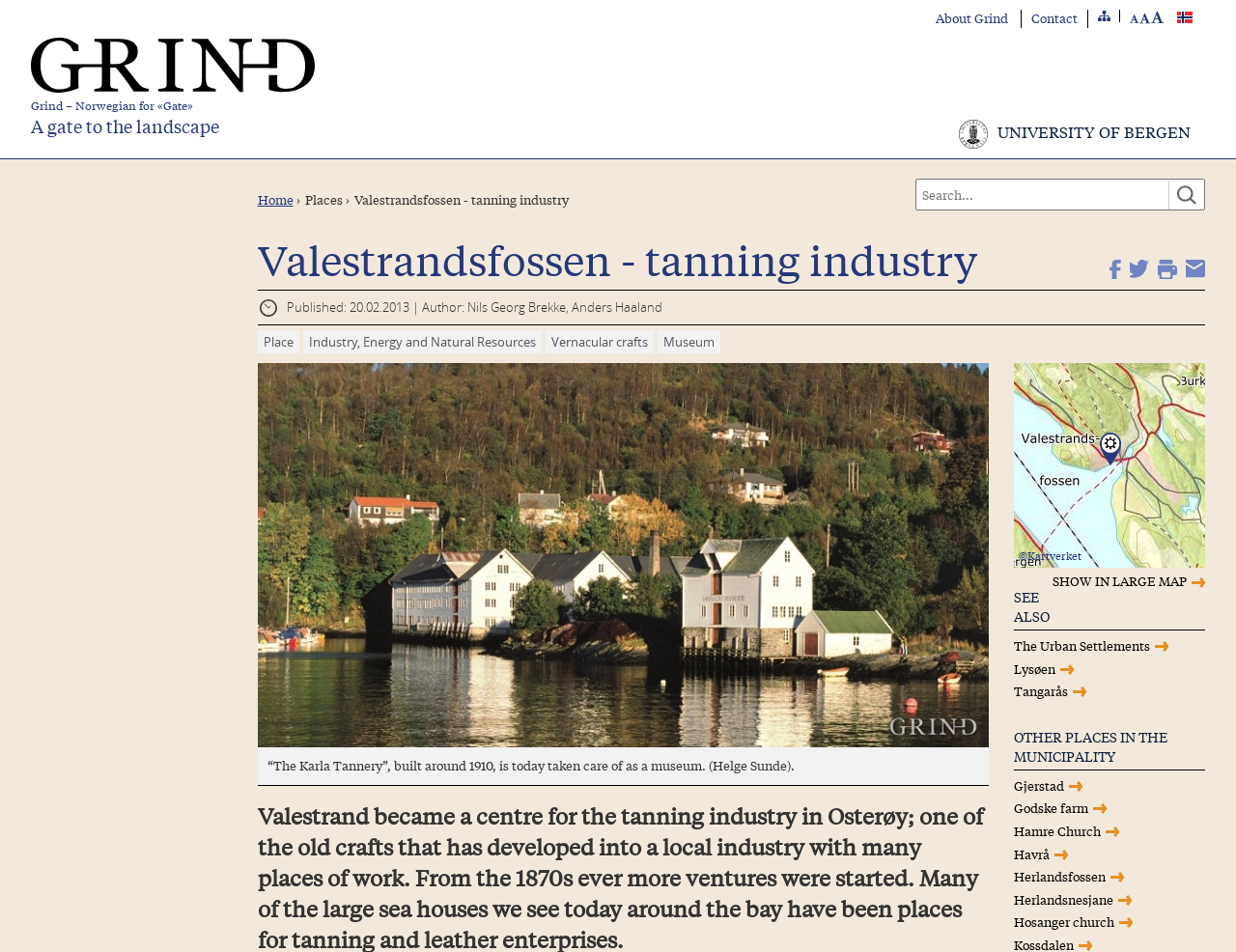Show the bounding box coordinates of the region that should be clicked to follow the instruction: "Visit the Facebook page."

[0.891, 0.273, 0.907, 0.293]